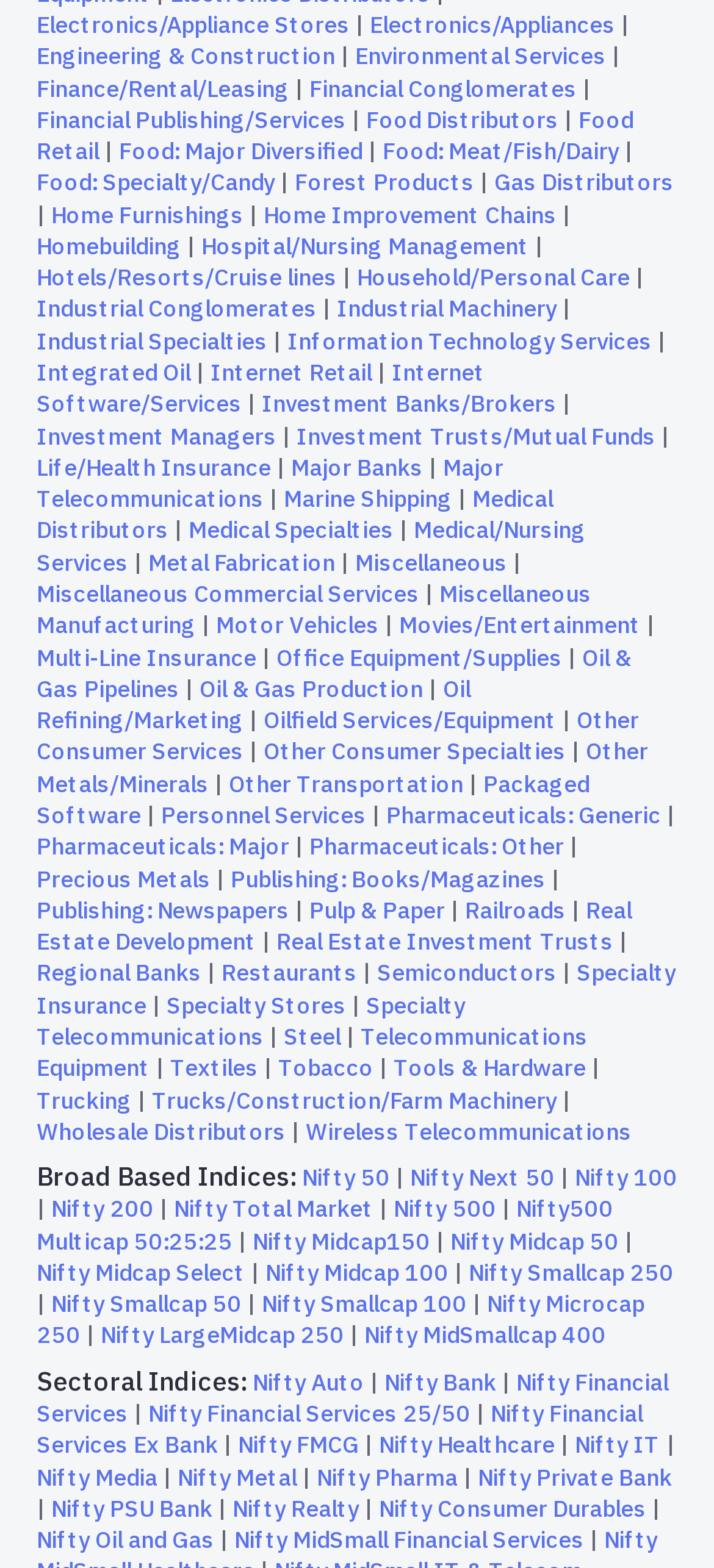Can you identify the bounding box coordinates of the clickable region needed to carry out this instruction: 'Enter email address'? The coordinates should be four float numbers within the range of 0 to 1, stated as [left, top, right, bottom].

None